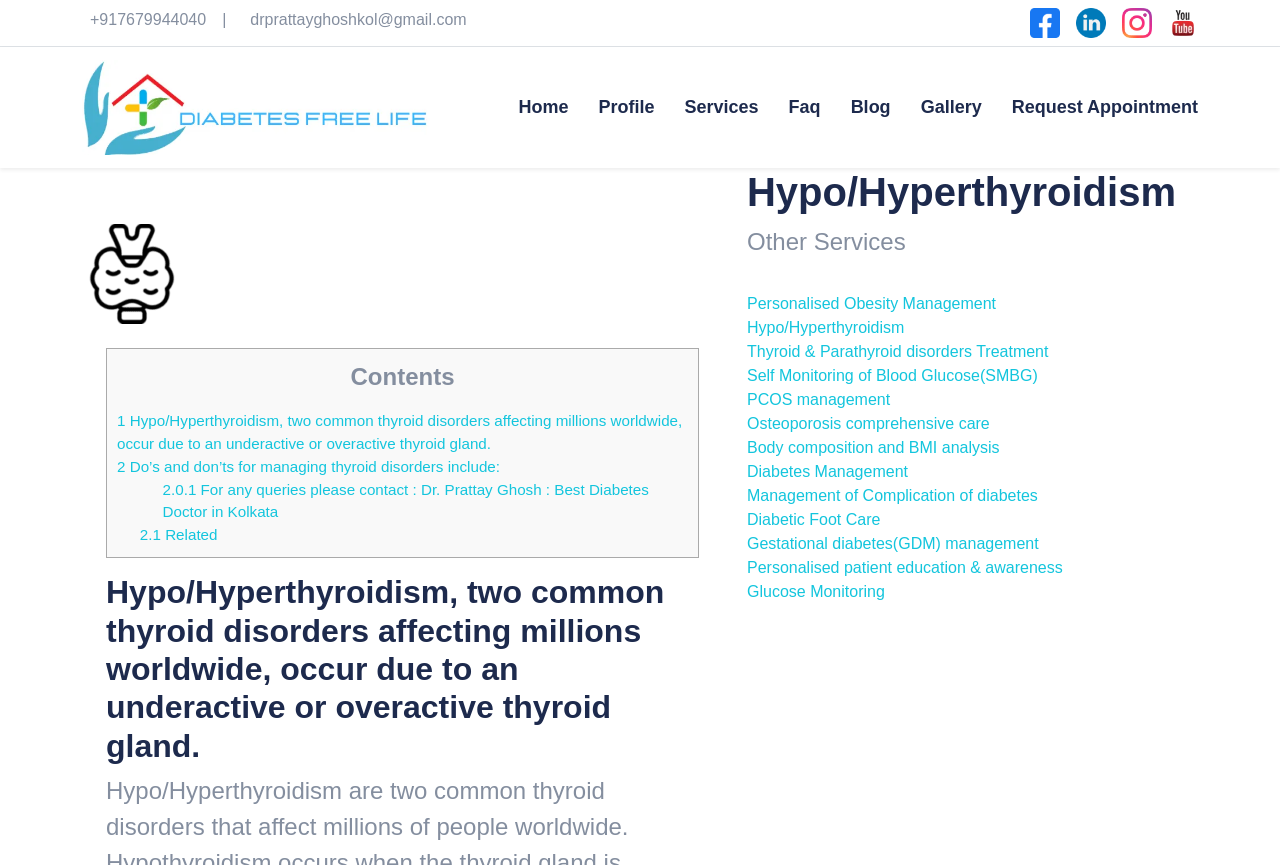Please provide a comprehensive response to the question based on the details in the image: How many services are listed?

The webpage lists 14 services provided by Dr. Prattay Ghosh, including personalized obesity management, thyroid and parathyroid disorders treatment, and diabetes management. These services are listed in a section titled 'Other Services'.